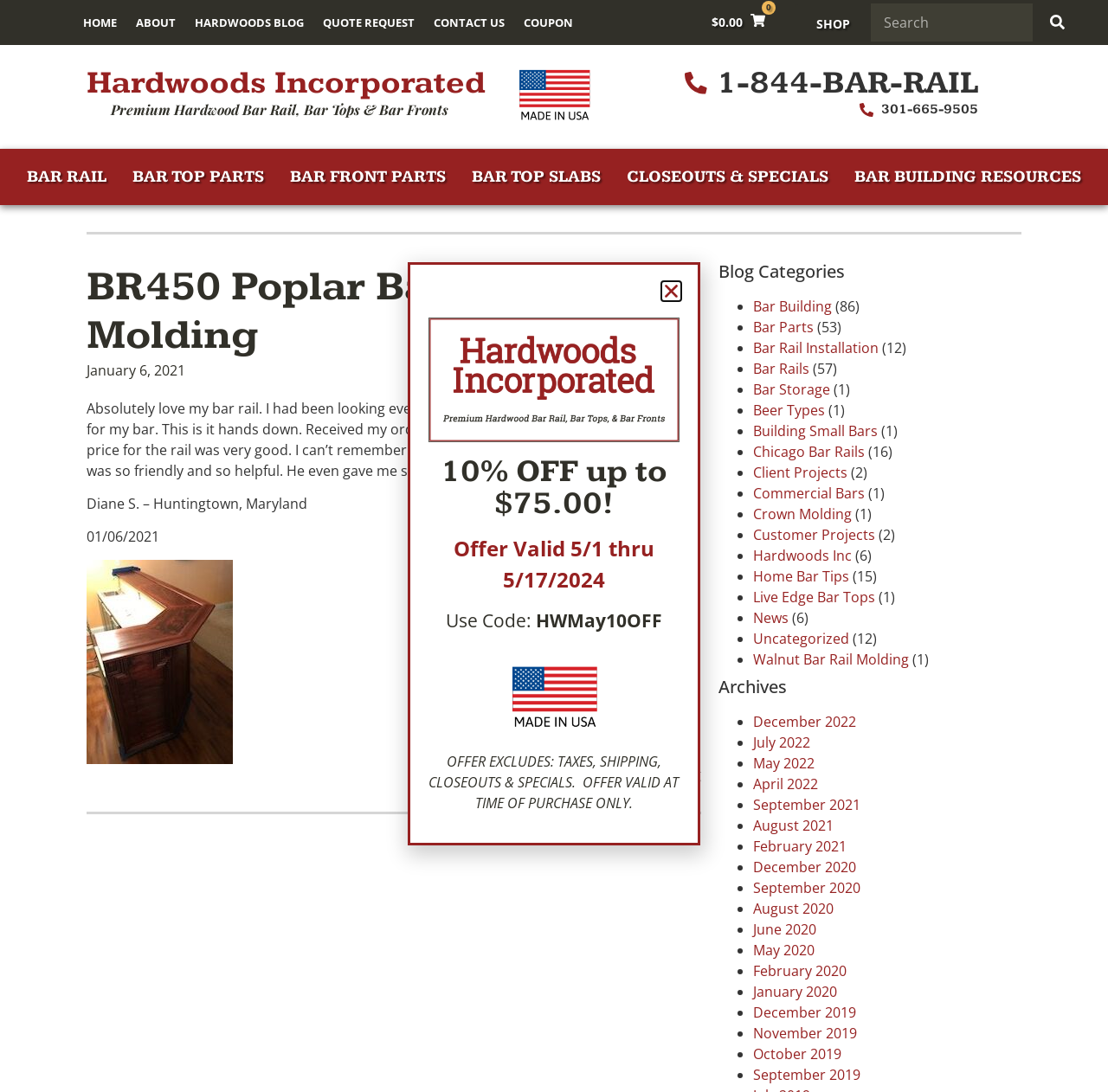Find the bounding box coordinates for the area you need to click to carry out the instruction: "Click on the 'HOME' link". The coordinates should be four float numbers between 0 and 1, indicated as [left, top, right, bottom].

[0.066, 0.002, 0.114, 0.039]